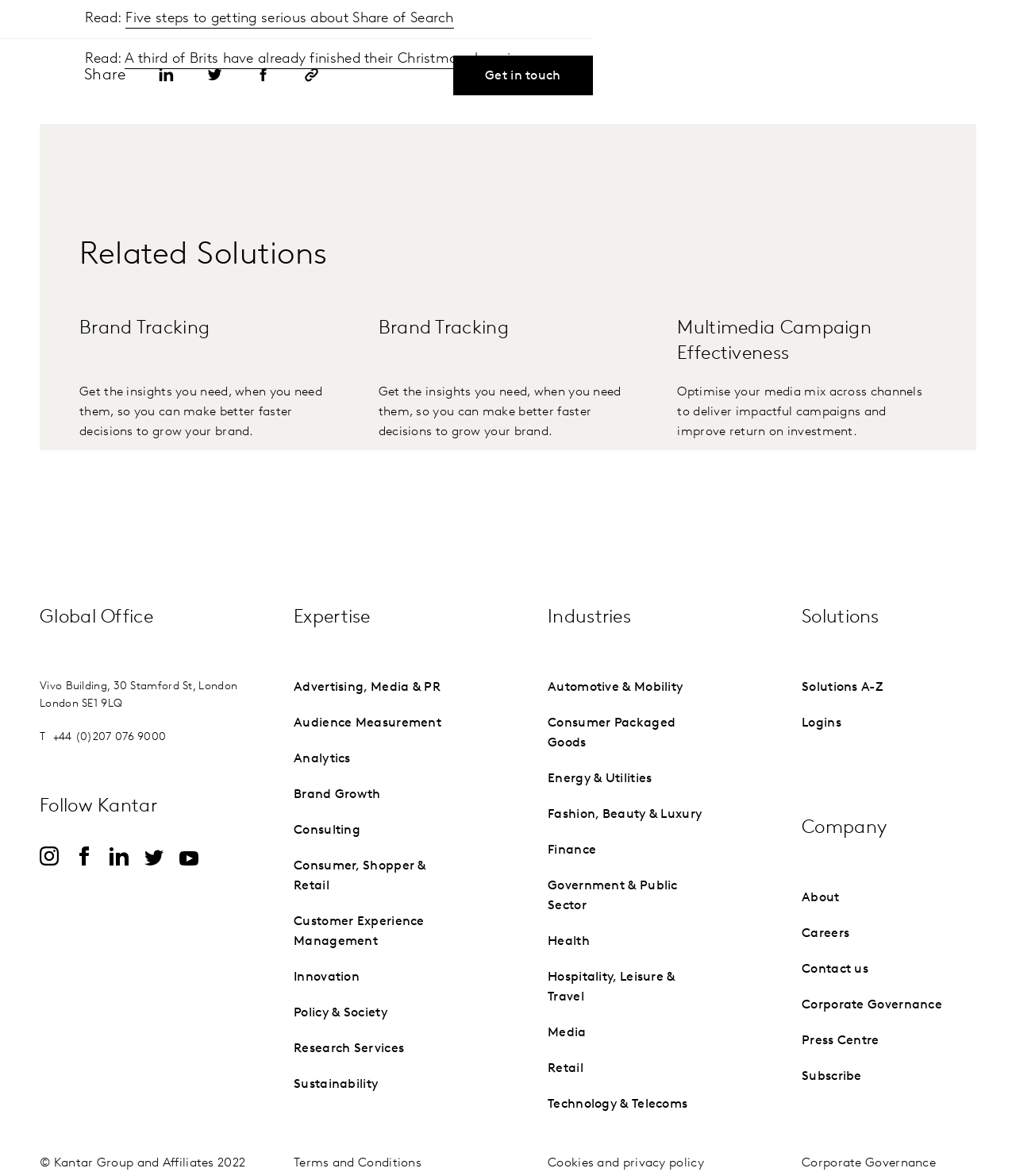What is the name of the company that owns this website?
Using the screenshot, give a one-word or short phrase answer.

Kantar Group